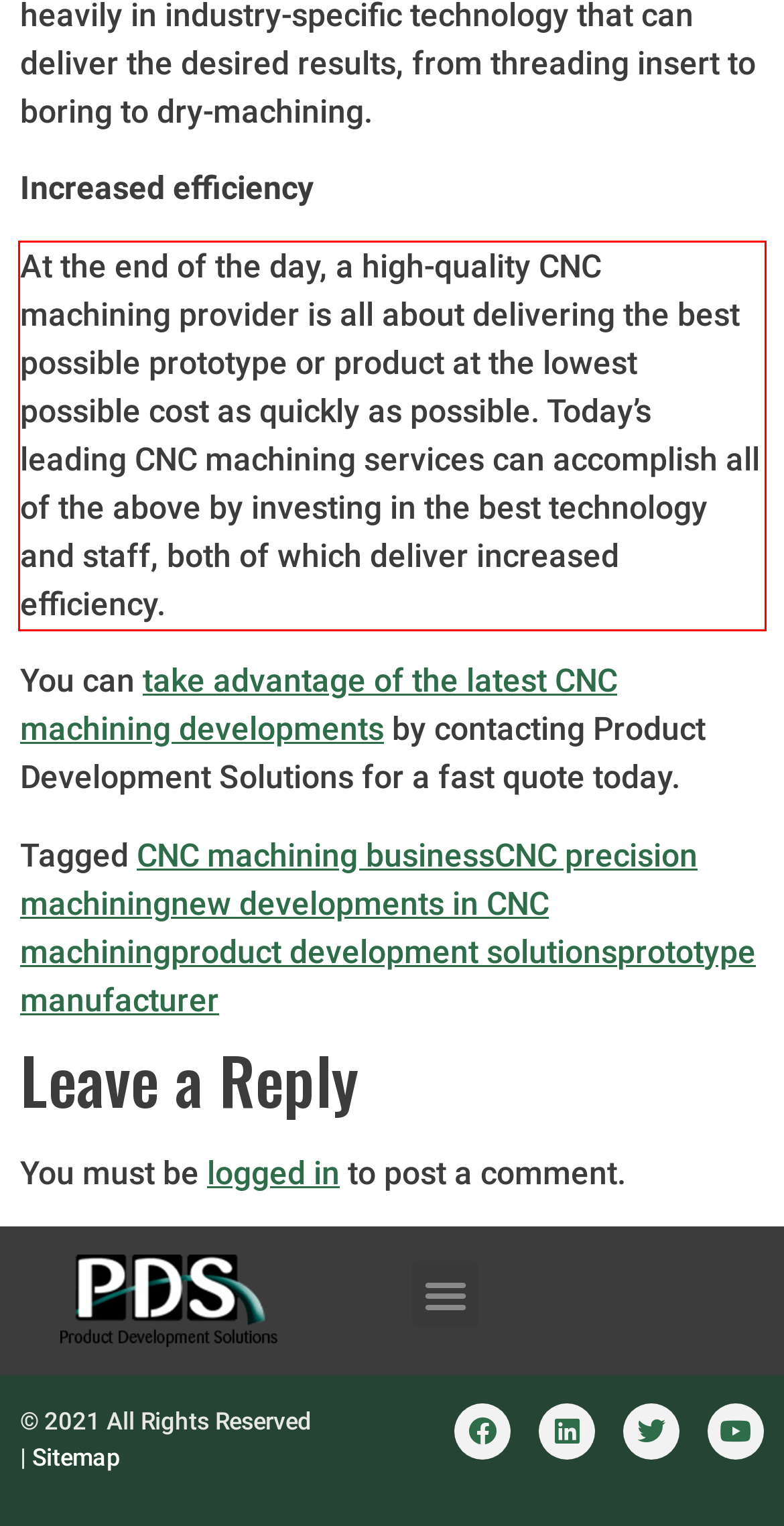Using the webpage screenshot, recognize and capture the text within the red bounding box.

At the end of the day, a high-quality CNC machining provider is all about delivering the best possible prototype or product at the lowest possible cost as quickly as possible. Today’s leading CNC machining services can accomplish all of the above by investing in the best technology and staff, both of which deliver increased efficiency.